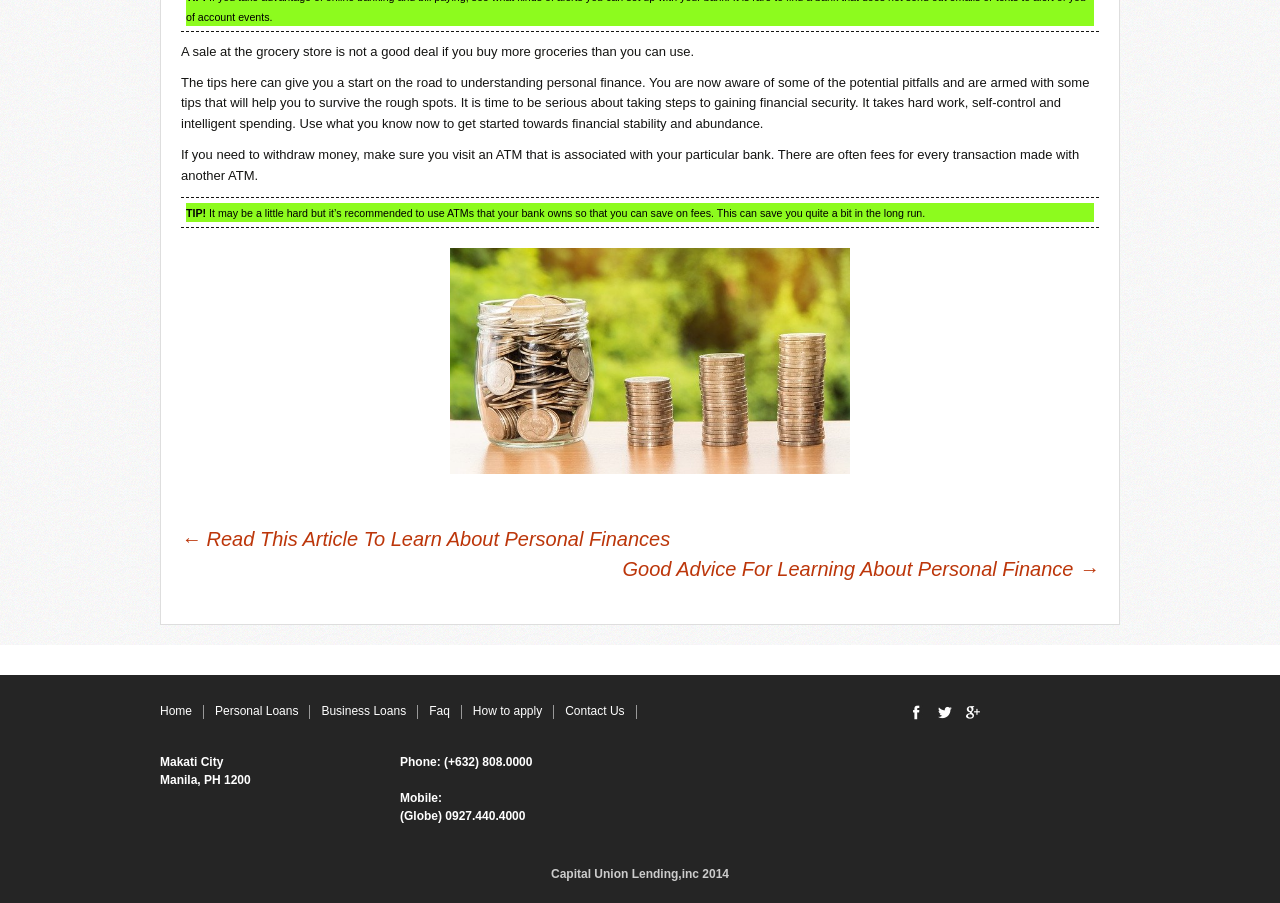Can you pinpoint the bounding box coordinates for the clickable element required for this instruction: "Click 'Home'"? The coordinates should be four float numbers between 0 and 1, i.e., [left, top, right, bottom].

[0.125, 0.78, 0.15, 0.795]